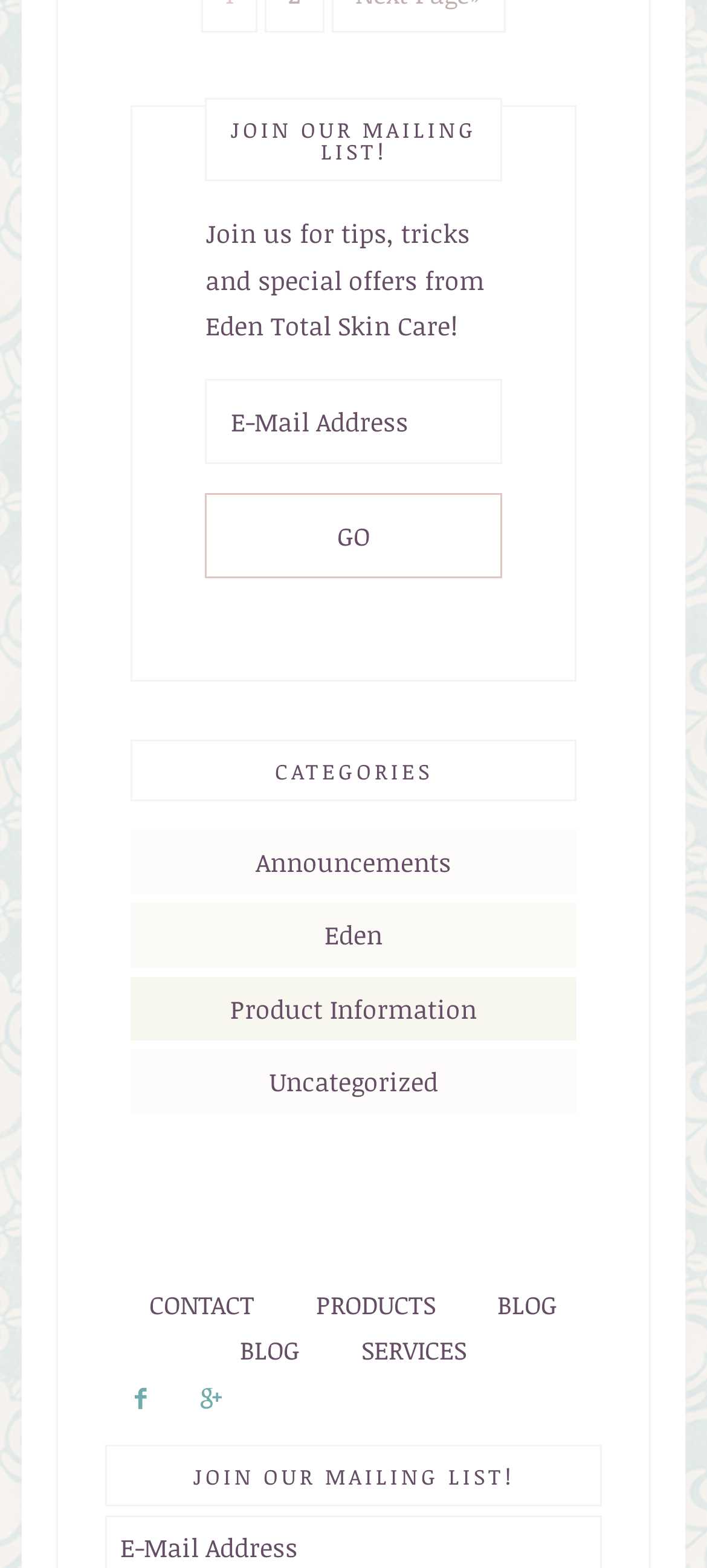Give a concise answer using only one word or phrase for this question:
How many social media links are there?

2